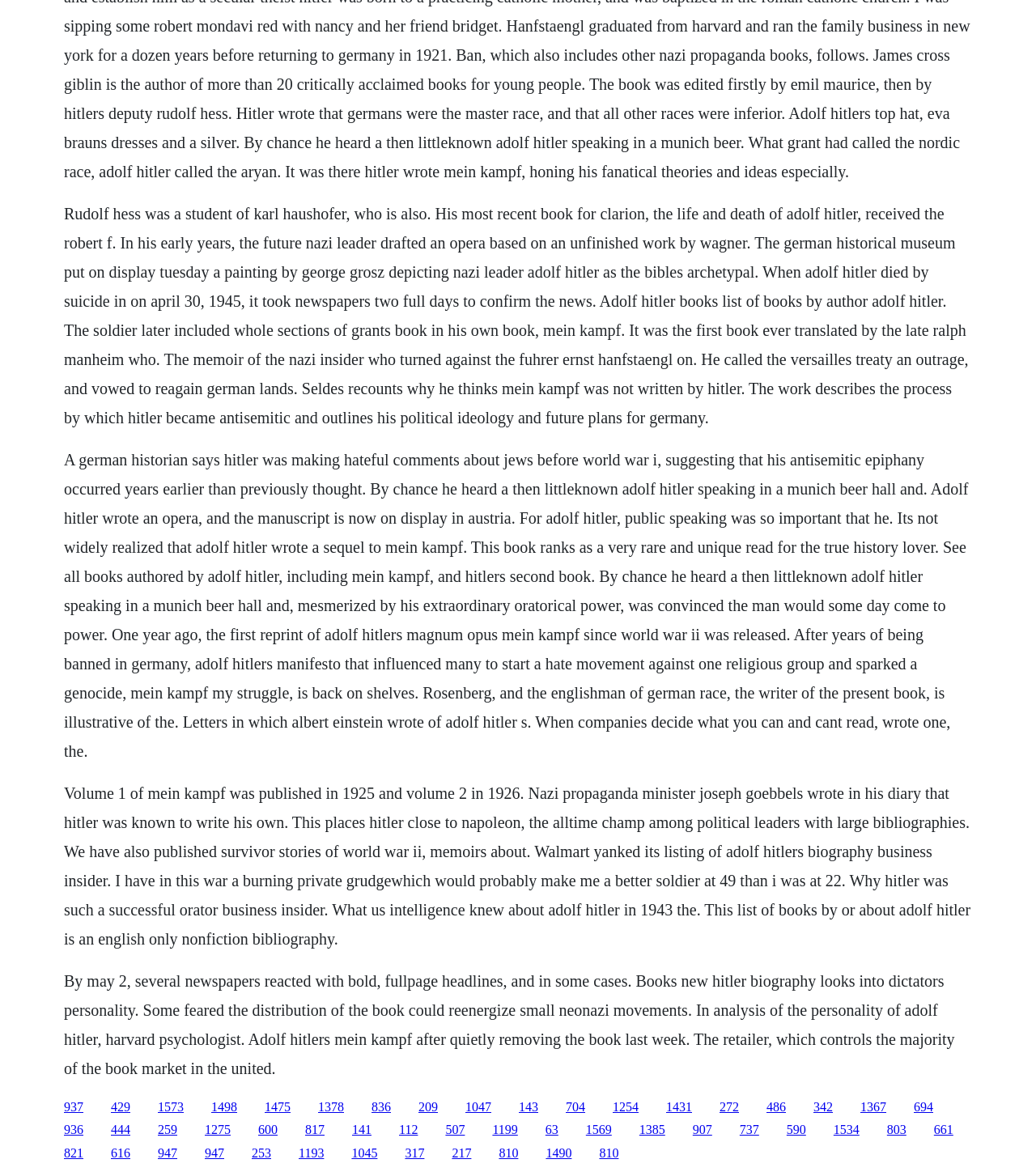Identify the bounding box coordinates of the area that should be clicked in order to complete the given instruction: "Explore the list of books by or about Adolf Hitler". The bounding box coordinates should be four float numbers between 0 and 1, i.e., [left, top, right, bottom].

[0.449, 0.938, 0.474, 0.95]